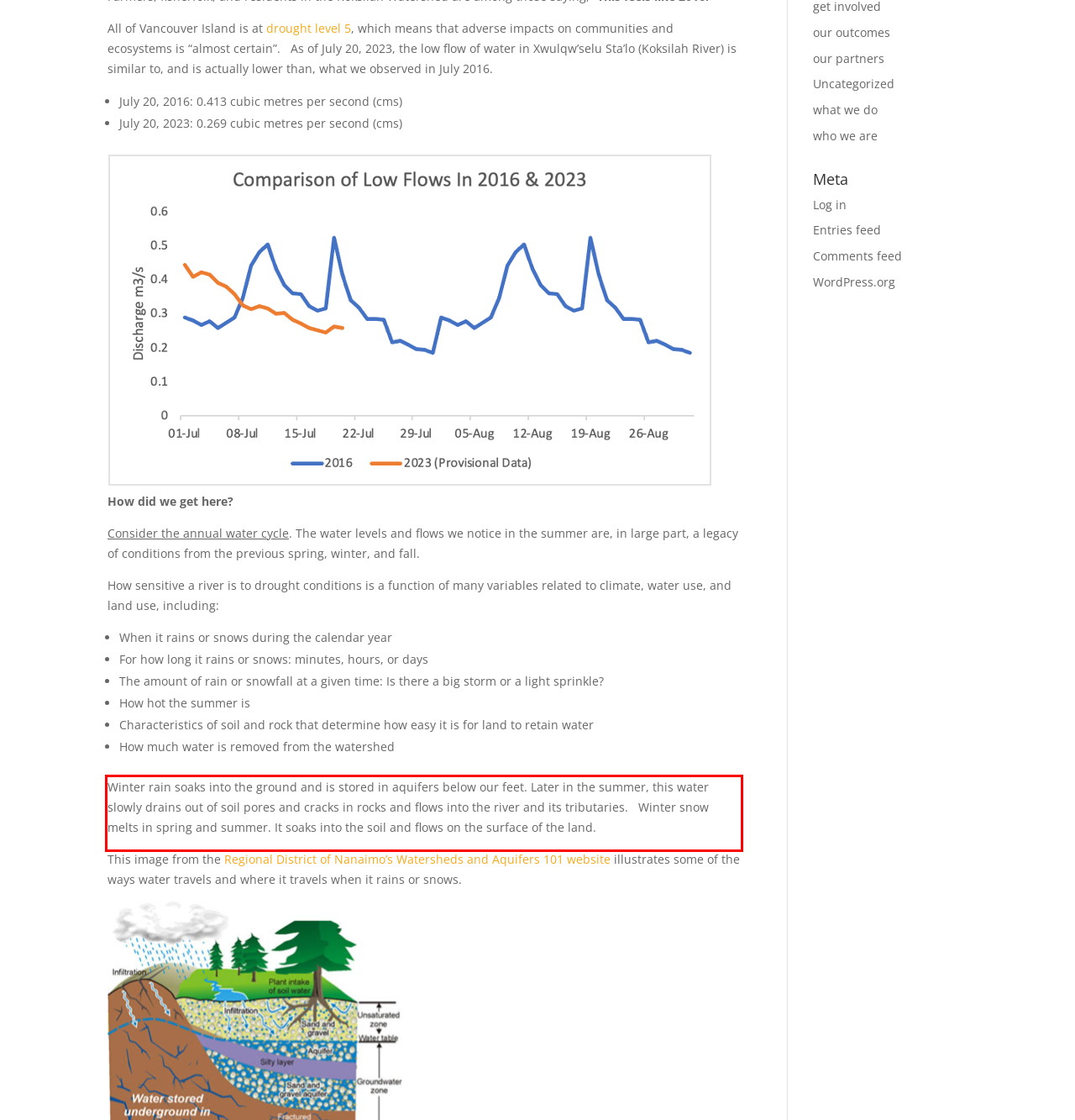Please extract the text content from the UI element enclosed by the red rectangle in the screenshot.

Winter rain soaks into the ground and is stored in aquifers below our feet. Later in the summer, this water slowly drains out of soil pores and cracks in rocks and flows into the river and its tributaries. Winter snow melts in spring and summer. It soaks into the soil and flows on the surface of the land.